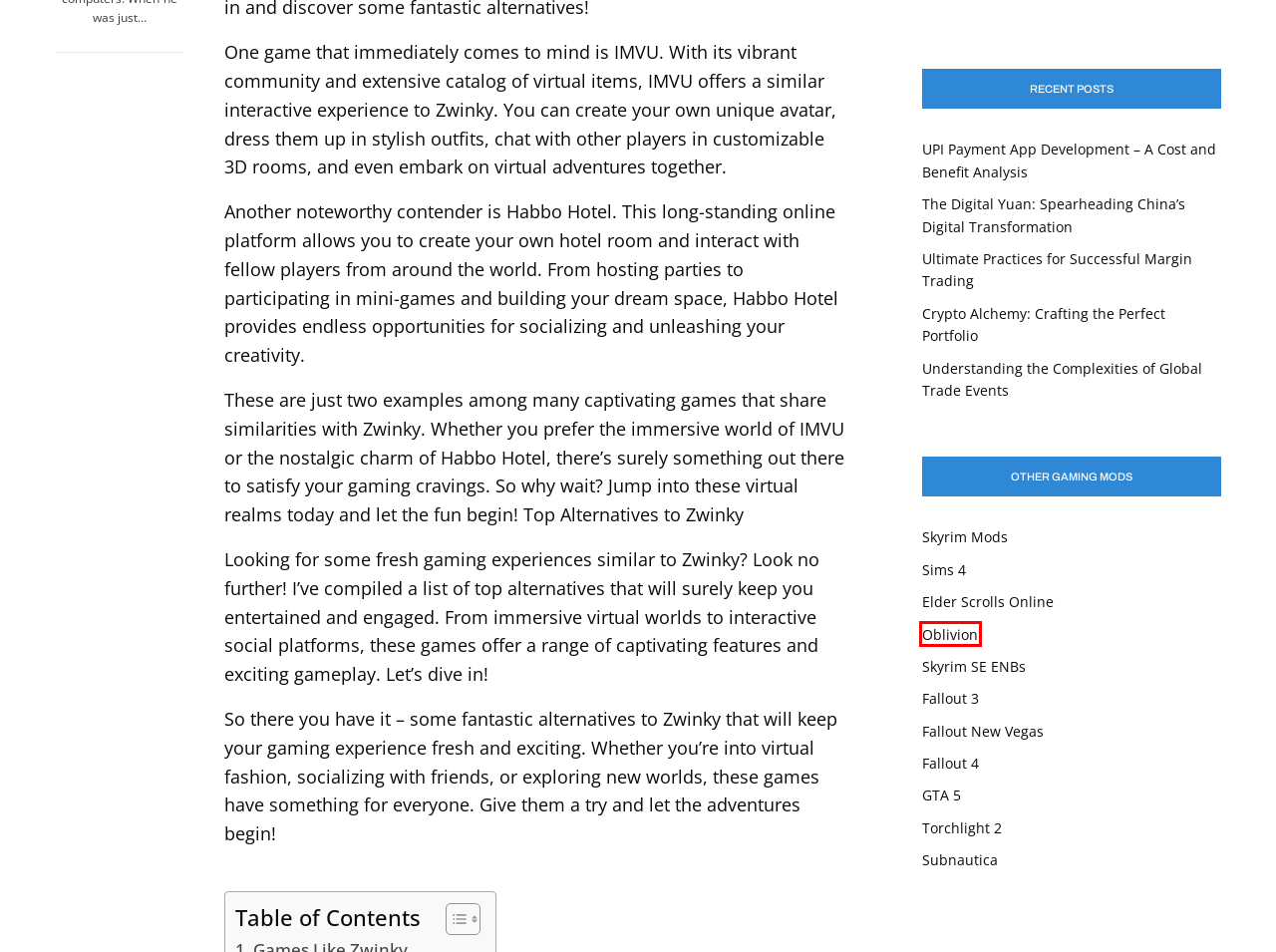You have a screenshot of a webpage with an element surrounded by a red bounding box. Choose the webpage description that best describes the new page after clicking the element inside the red bounding box. Here are the candidates:
A. 35+ Best Oblivion Mods For PC - LyncConf
B. Ultimate Practices for Successful Margin Trading - LyncConf
C. 25+ Best Skyrim ENBs of All Time - LyncConf
D. 15 GTA 5 Mods for PC you need to Download now - LyncConf
E. 20+ Best Fallout 4 Mods - LyncConf
F. 22+ Torchlight 2 Mods For PC, Steam - LyncConf
G. 15+ Best ESO Mods - LyncConf
H. Top 20+ Best Fallout 3 Mods - LyncConf

A